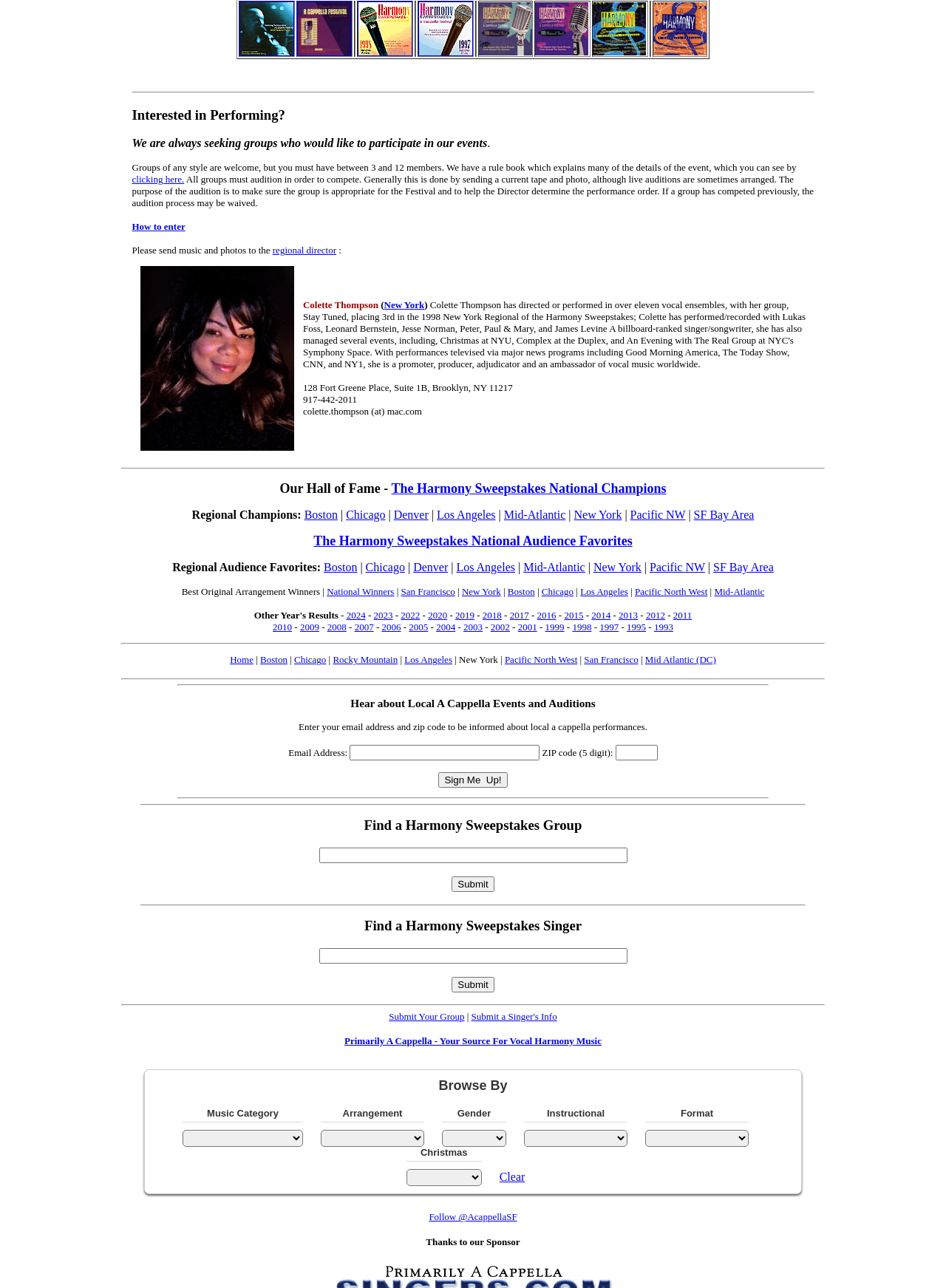Provide a short answer using a single word or phrase for the following question: 
How many members must a group have to participate?

Between 3 and 12